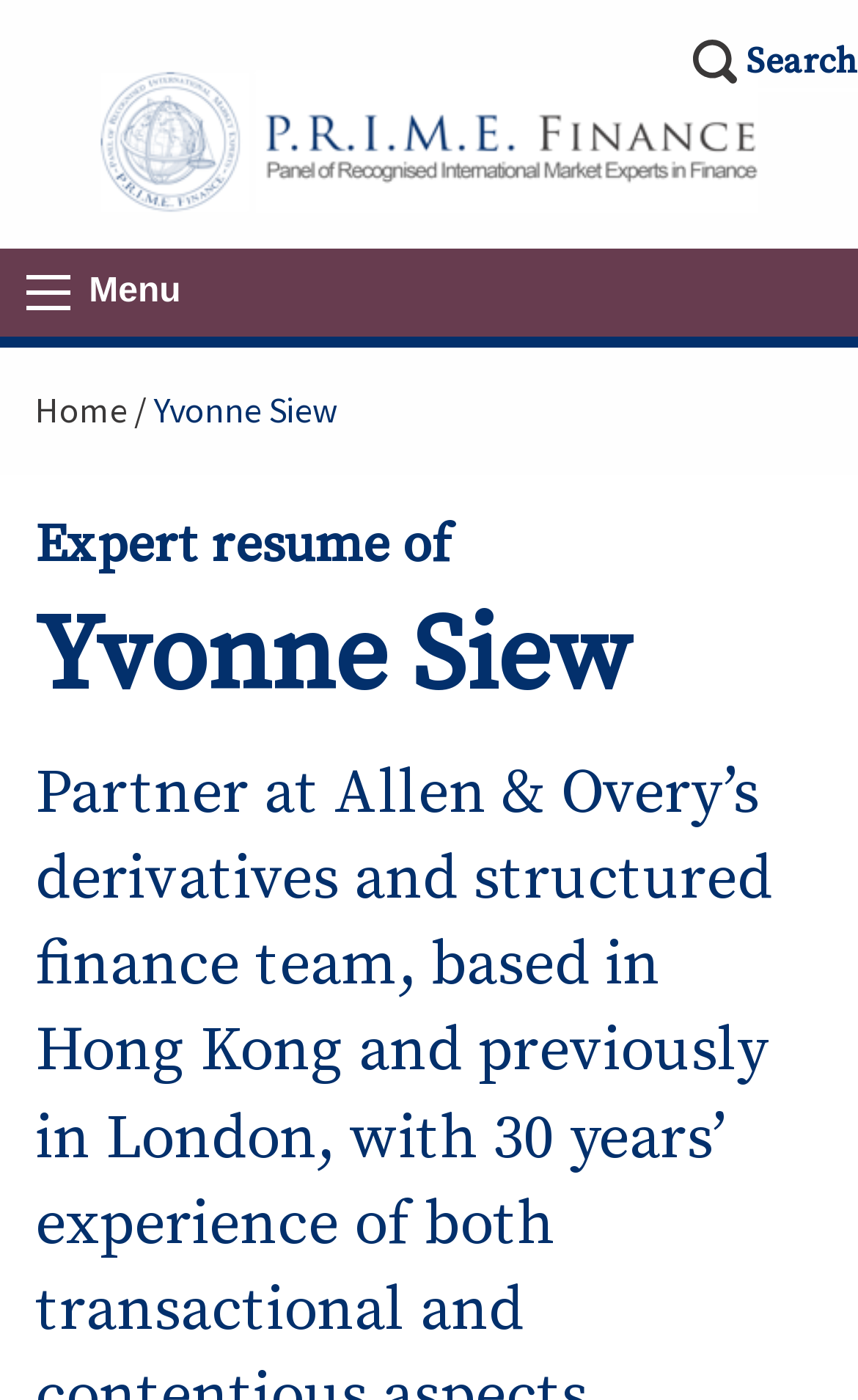Summarize the webpage with intricate details.

The webpage is titled "P.R.I.M.E. Finance" and features a prominent logo at the top center, taking up most of the width. Below the logo, there is a button on the left and a "Menu" text on the right. 

On the top right, there is a search bar with a "Search" label. 

Below the top section, there are two links, "Home /" on the left and "Yvonne Siew" on the right. The "Yvonne Siew" link is followed by a heading that describes her expert resume, which takes up most of the remaining space on the page.